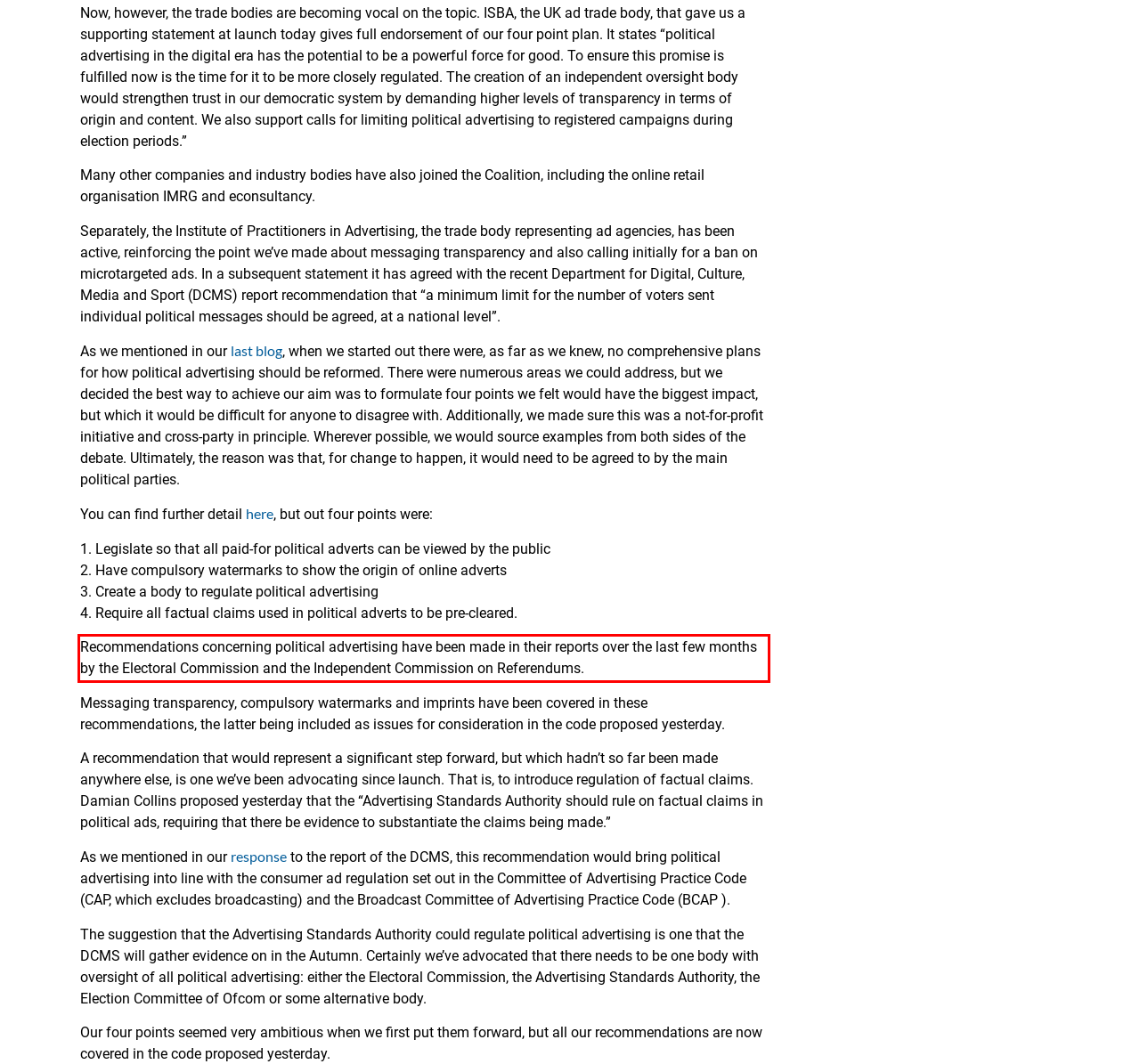Please identify the text within the red rectangular bounding box in the provided webpage screenshot.

Recommendations concerning political advertising have been made in their reports over the last few months by the Electoral Commission and the Independent Commission on Referendums.